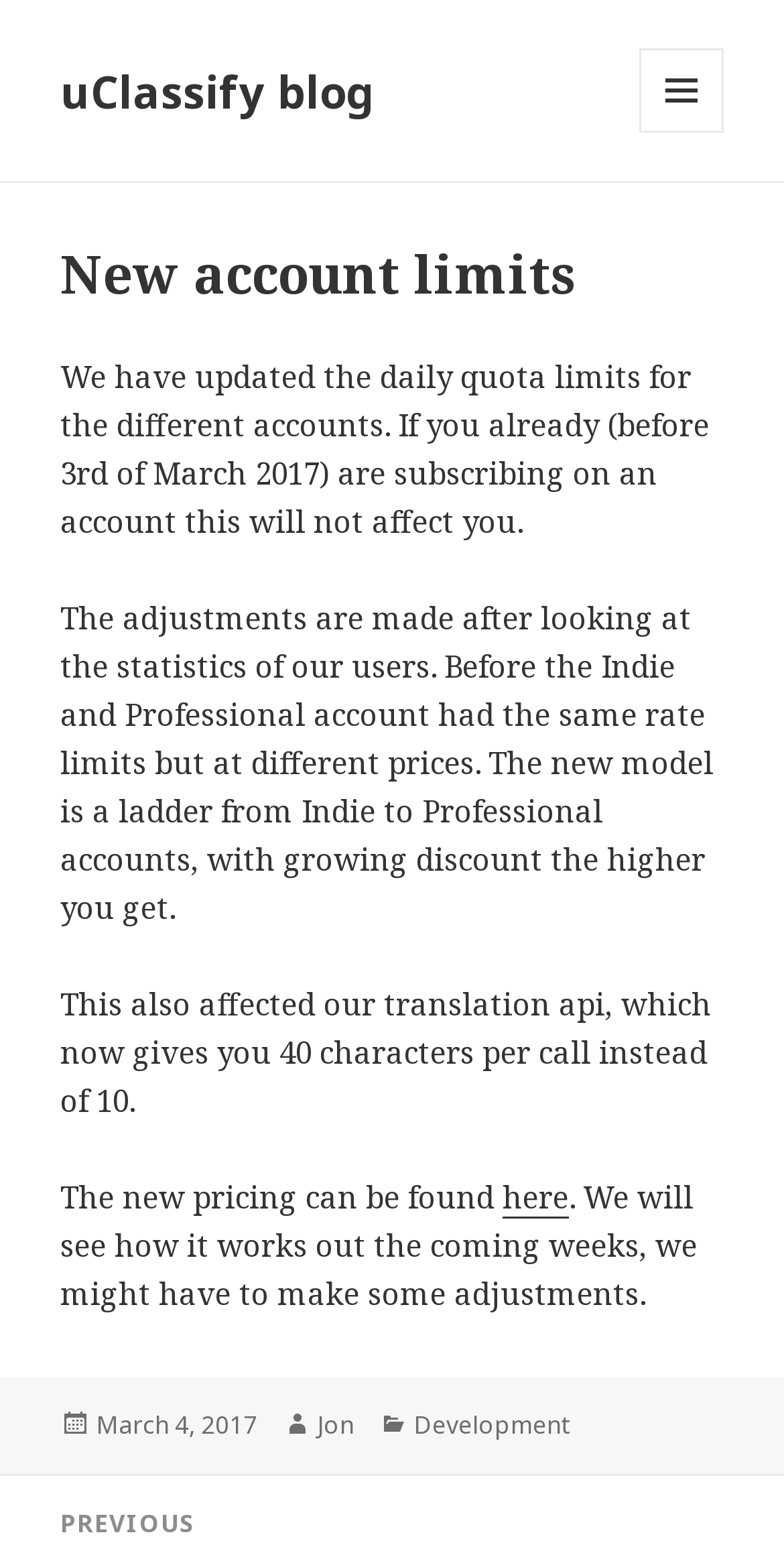Please provide a short answer using a single word or phrase for the question:
What is the category of the article?

Development